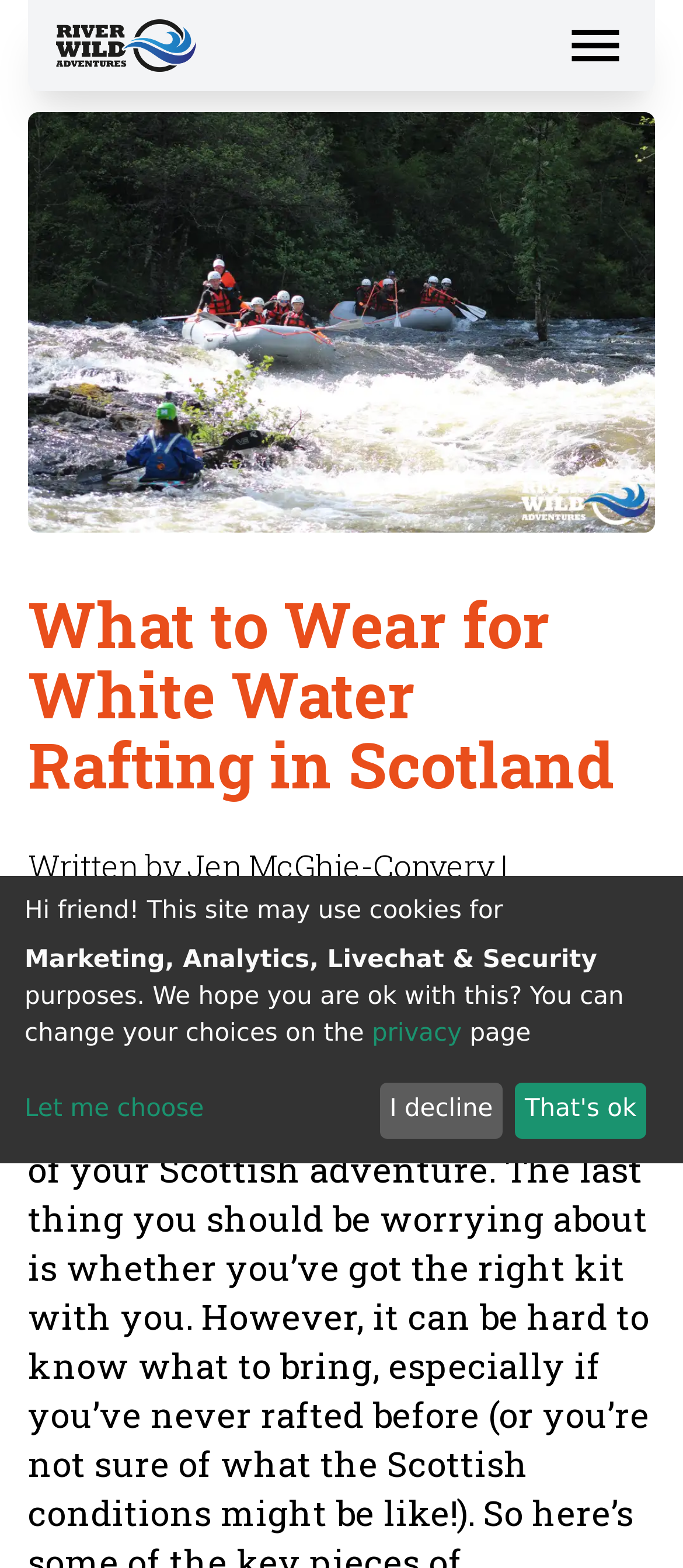Illustrate the webpage with a detailed description.

The webpage is about what to wear for white water rafting in Scotland, providing valuable tips and guidelines. At the top left corner, there is a logo of River Wild Adventures, which is a link to the premium white water experiences. Next to the logo, on the top right corner, there is a button to toggle the mobile menu.

Below the logo, there is a large image that spans almost the entire width of the page, taking up about a quarter of the page's height. Above the image, there is a heading that reads "What to Wear for White Water Rafting in Scotland". 

Underneath the heading, there is a text written by Jen McGhie-Convery, published on 12 May 2022. A horizontal separator line follows, separating the content above from the content below.

The main content of the page is not explicitly described in the accessibility tree, but it is likely to be related to the topic of what to wear for white water rafting in Scotland, given the heading and the meta description.

At the bottom of the page, there is a notification about the use of cookies for various purposes, including marketing, analytics, live chat, and security. The user is given the option to change their choices on the privacy page or to decline or accept the use of cookies.